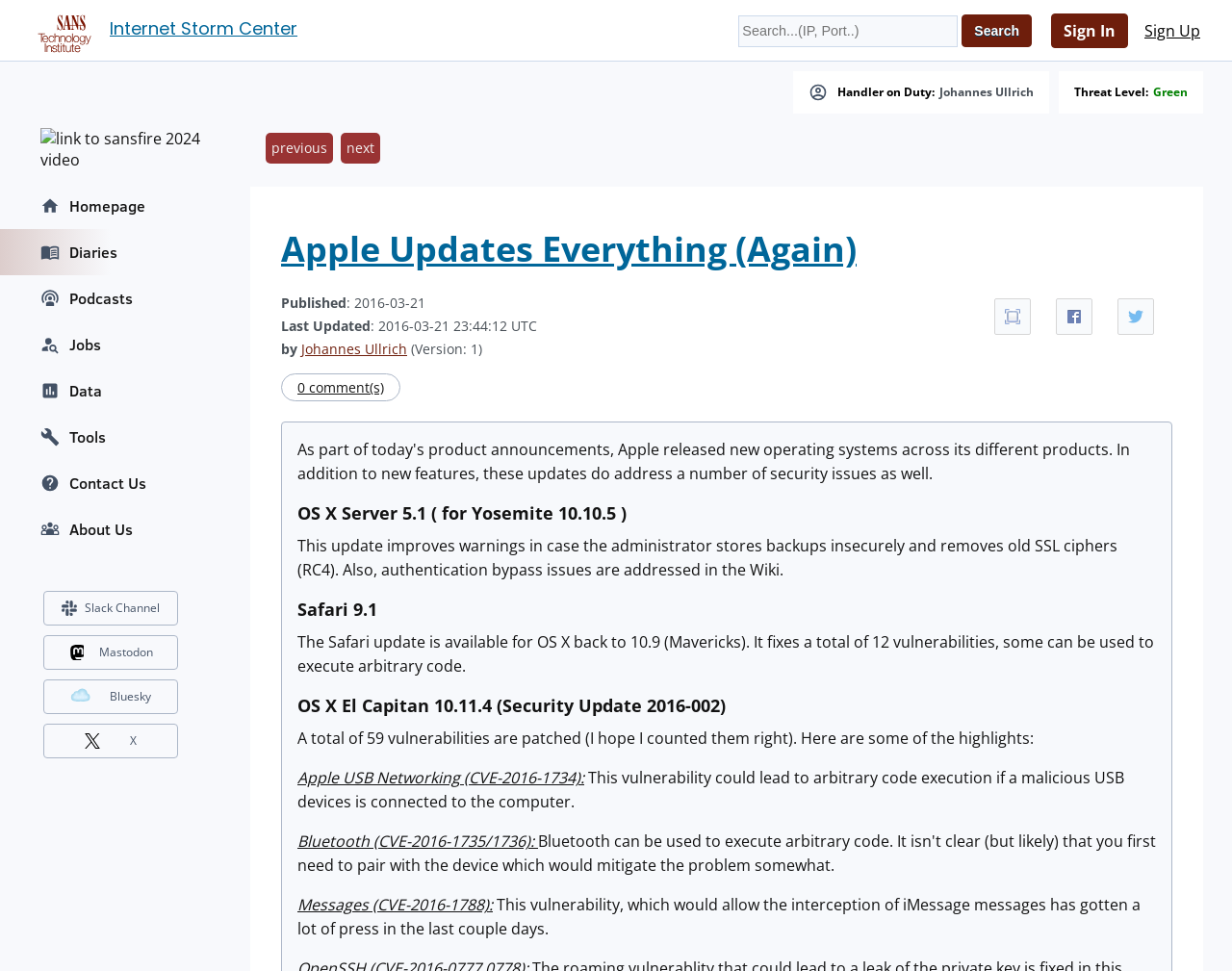Highlight the bounding box of the UI element that corresponds to this description: "alt="link to sansfire 2024 video"".

[0.0, 0.119, 0.18, 0.188]